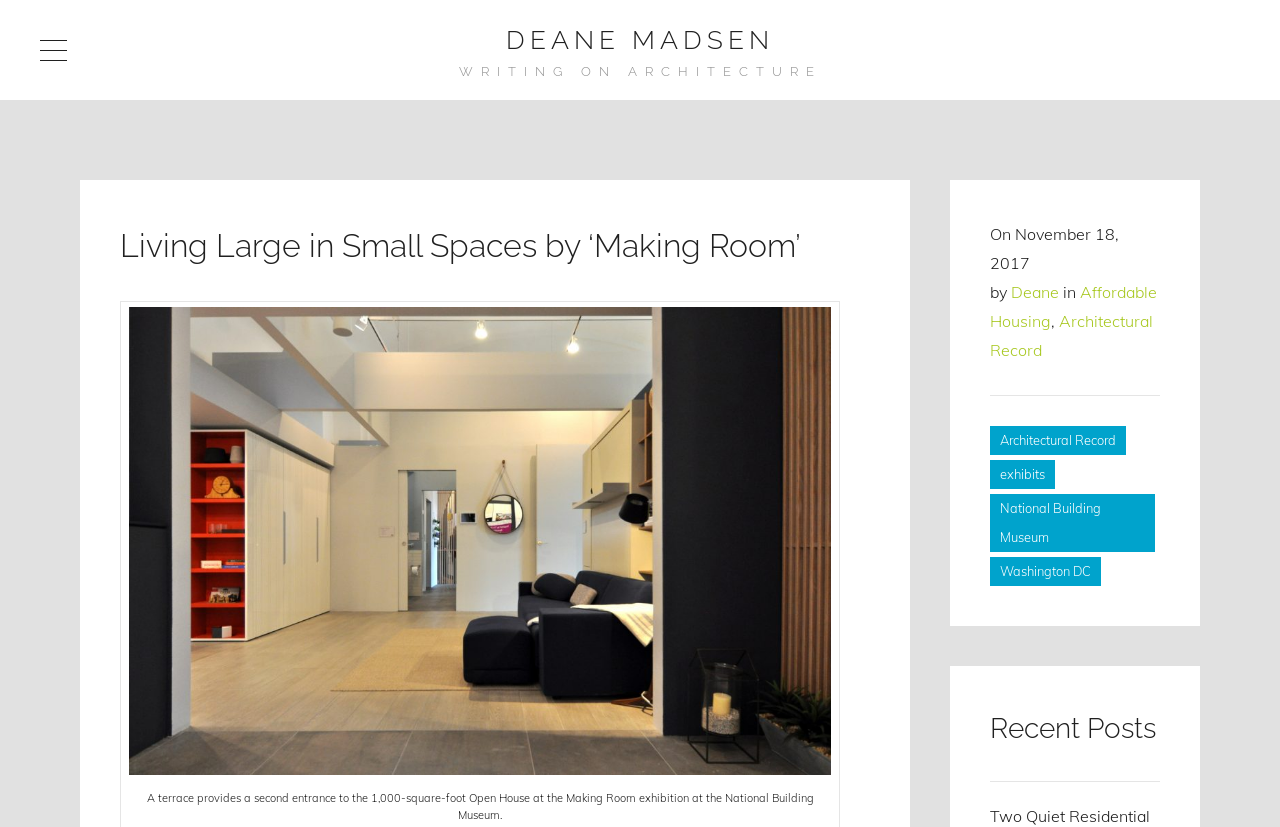Please find the bounding box coordinates of the element that needs to be clicked to perform the following instruction: "view the image of the Open House exhibition". The bounding box coordinates should be four float numbers between 0 and 1, represented as [left, top, right, bottom].

[0.101, 0.371, 0.649, 0.937]